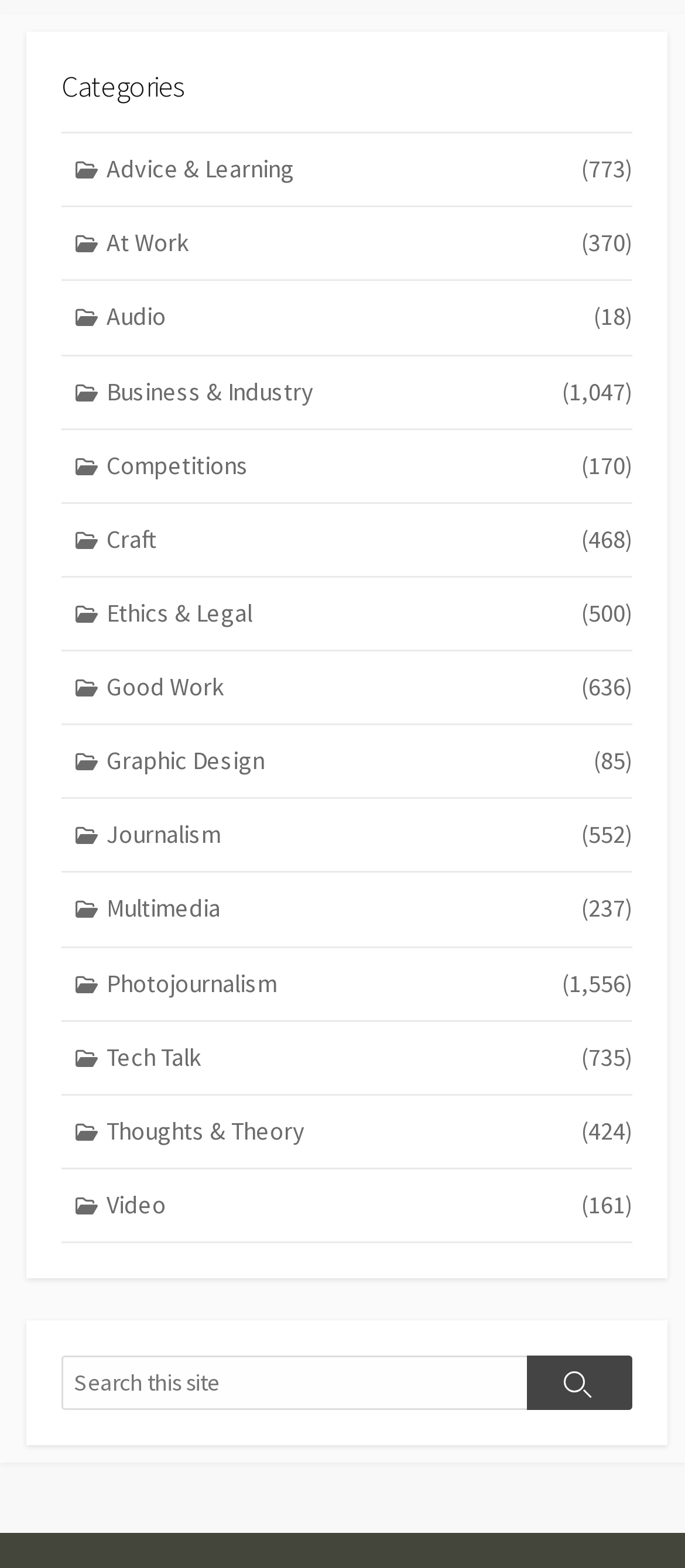How many categories are available?
Look at the image and answer with only one word or phrase.

17